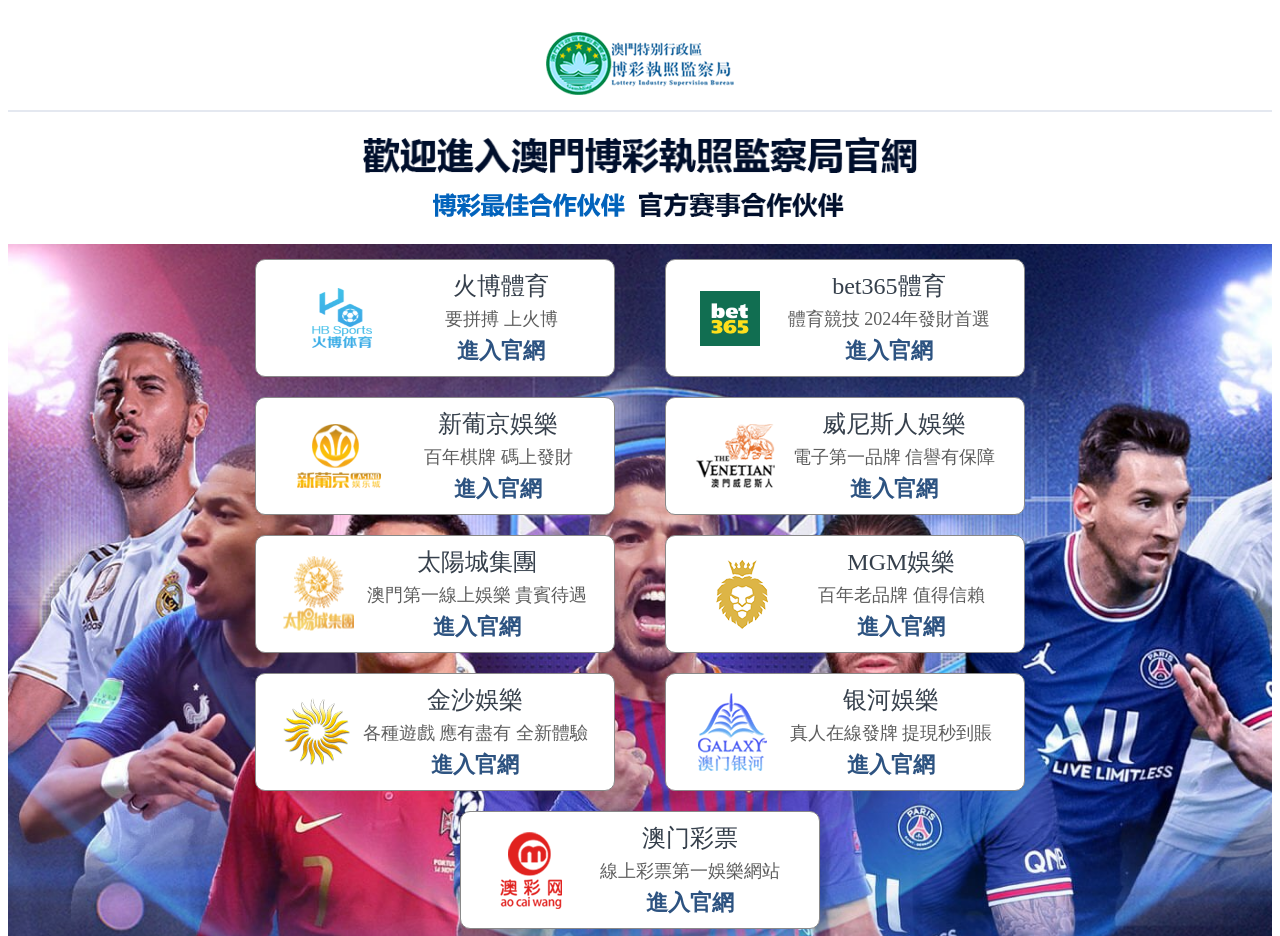Please determine the bounding box coordinates for the UI element described here. Use the format (top-left x, top-left y, bottom-right x, bottom-right y) with values bounded between 0 and 1: aria-label="Link to homepage"

[0.006, 0.009, 0.077, 0.027]